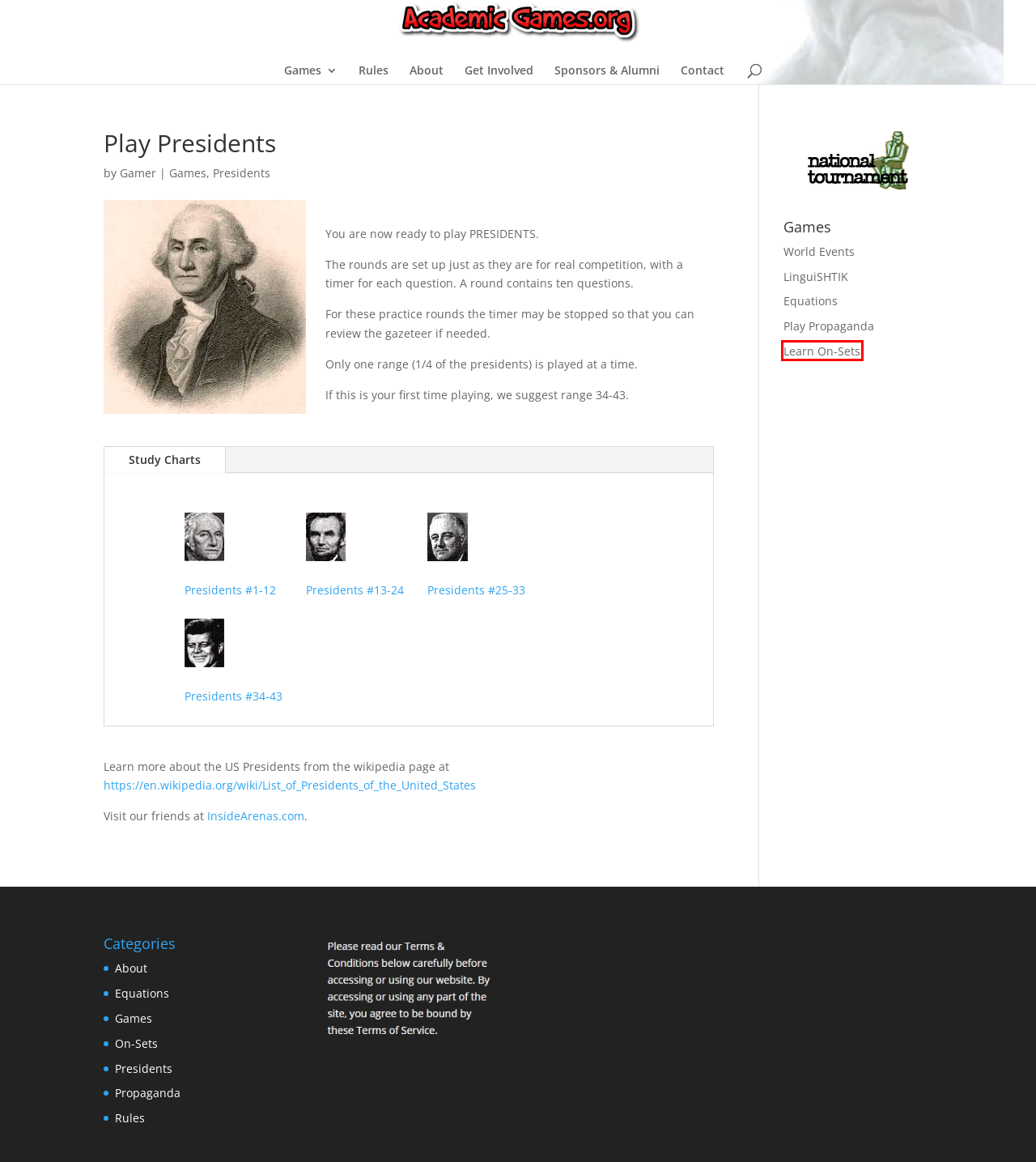You are given a screenshot depicting a webpage with a red bounding box around a UI element. Select the description that best corresponds to the new webpage after clicking the selected element. Here are the choices:
A. Learn On-Sets | Academic Games
B. Academic Games of America
C. Sponsors & Alumni
D. Propaganda | Academic Games
E. Contact | Academic Games
F. World Events | Academic Games
G. On-Sets | Academic Games
H. Get Involved with AGLOA

A